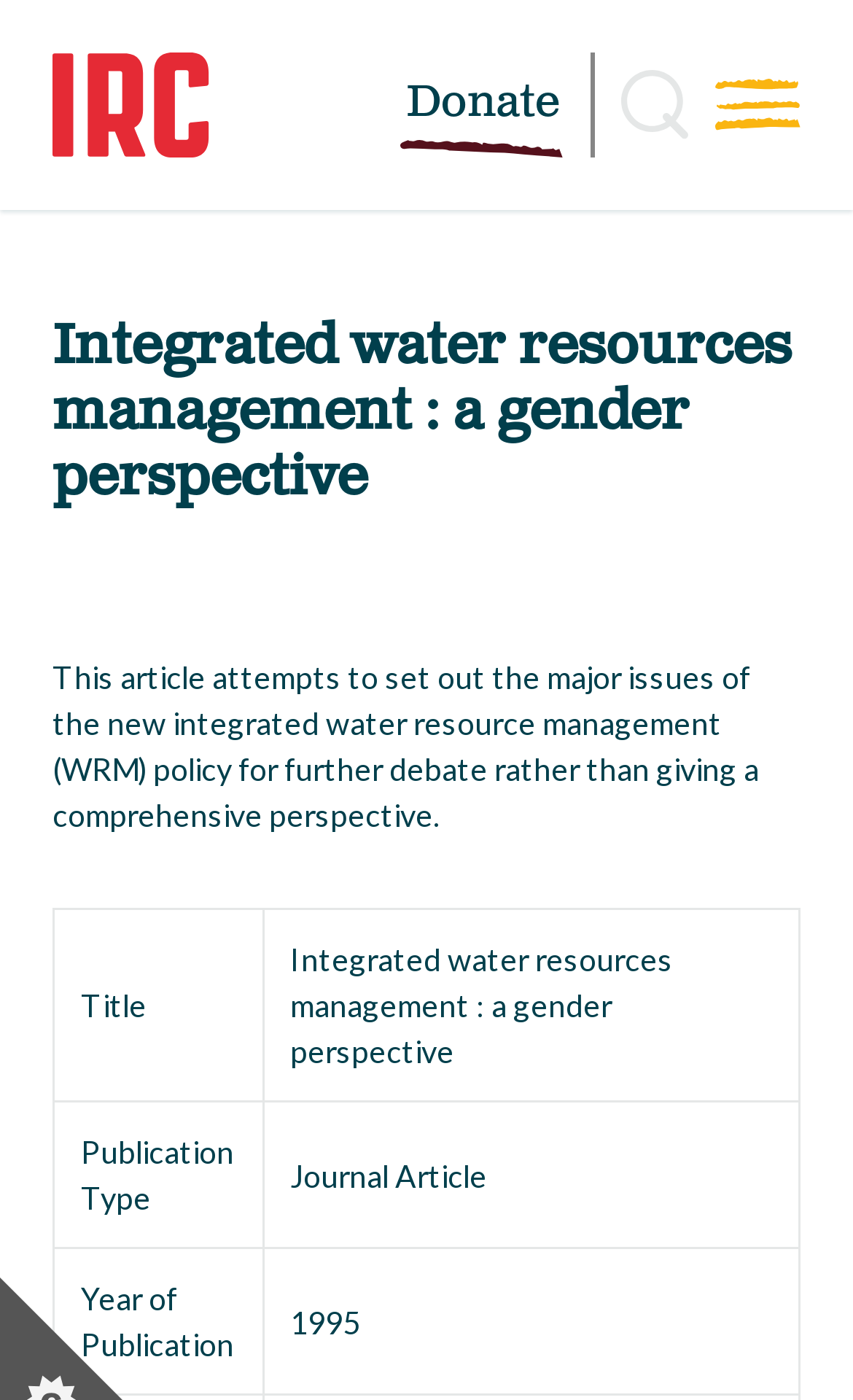Answer with a single word or phrase: 
What is the title of the article?

Integrated water resources management : a gender perspective